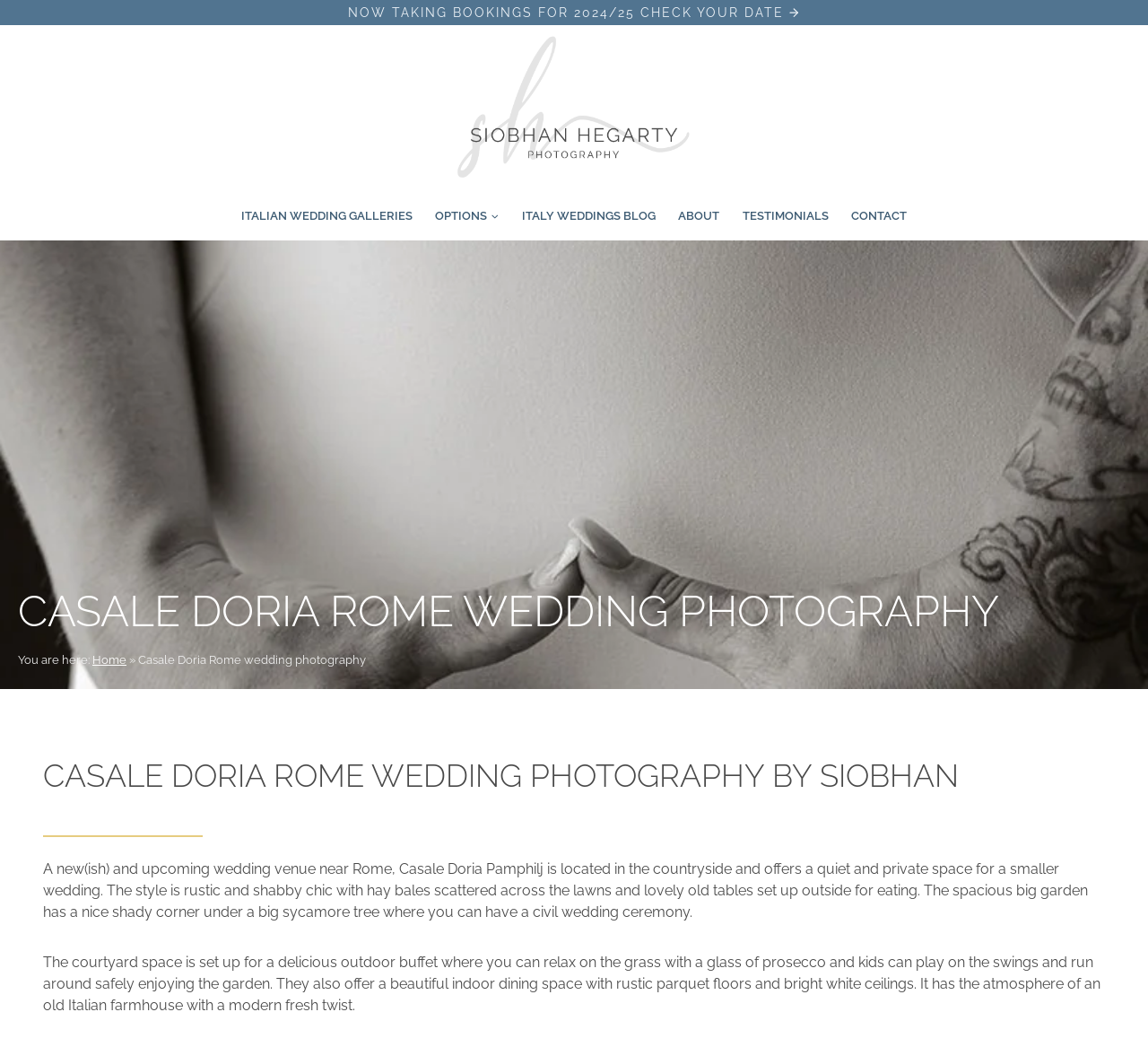Determine the bounding box coordinates of the clickable region to carry out the instruction: "Check your date".

[0.558, 0.004, 0.683, 0.019]